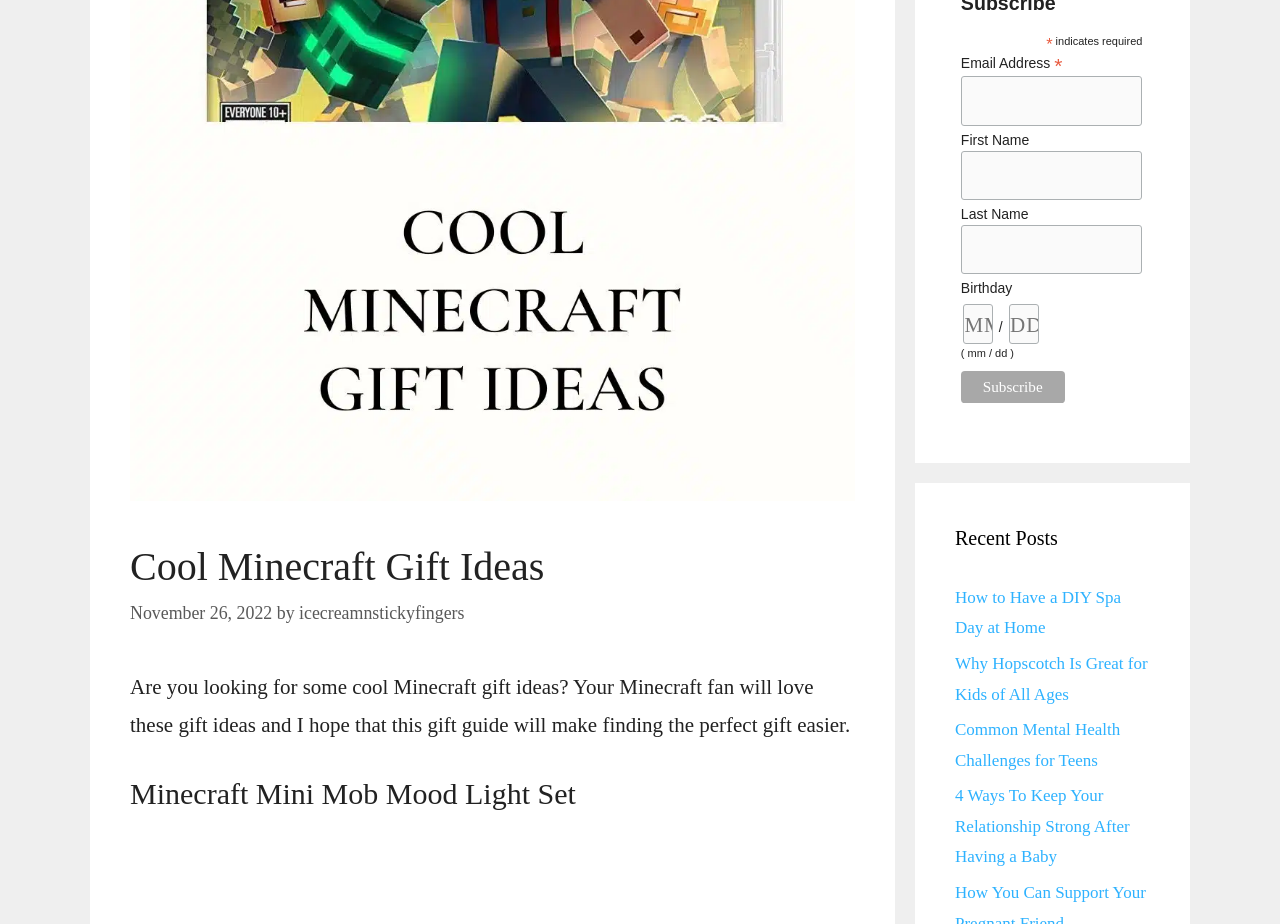Please provide a brief answer to the question using only one word or phrase: 
What is the purpose of the form on the webpage?

To subscribe